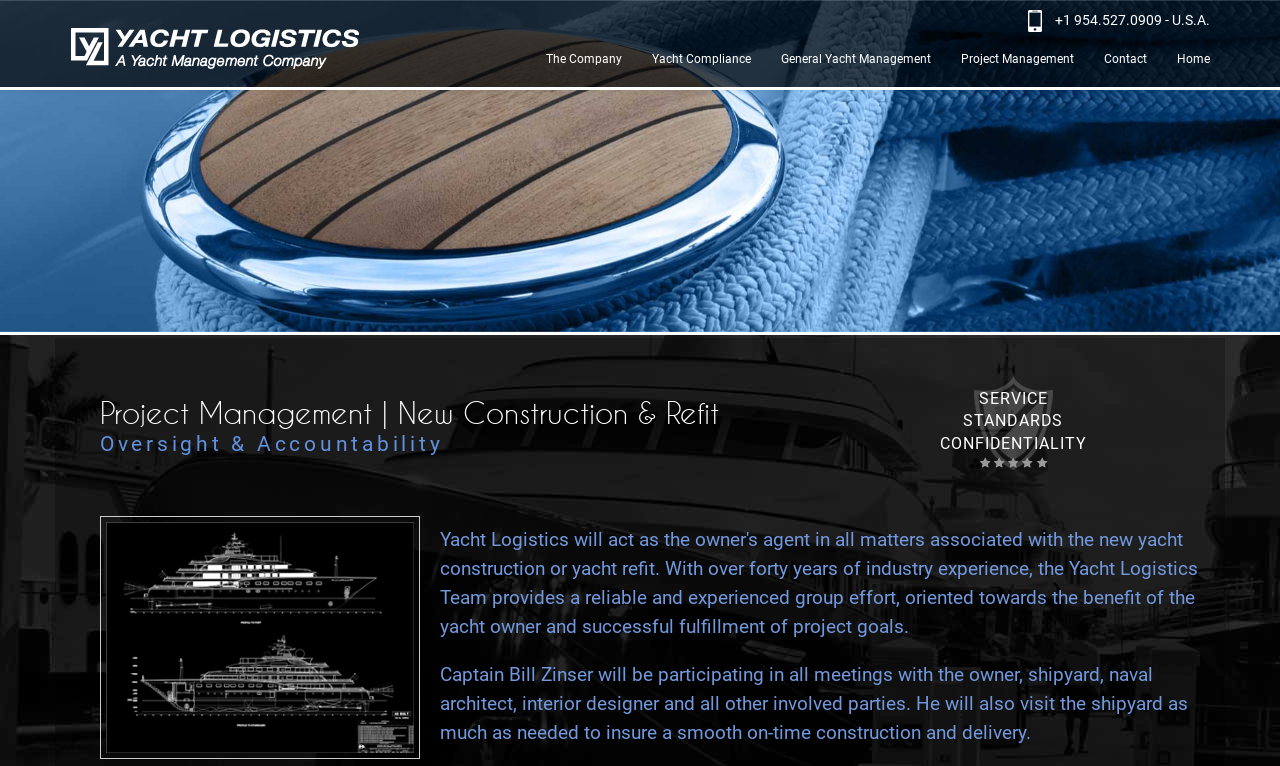Using the provided element description: "The Company", determine the bounding box coordinates of the corresponding UI element in the screenshot.

[0.415, 0.051, 0.498, 0.103]